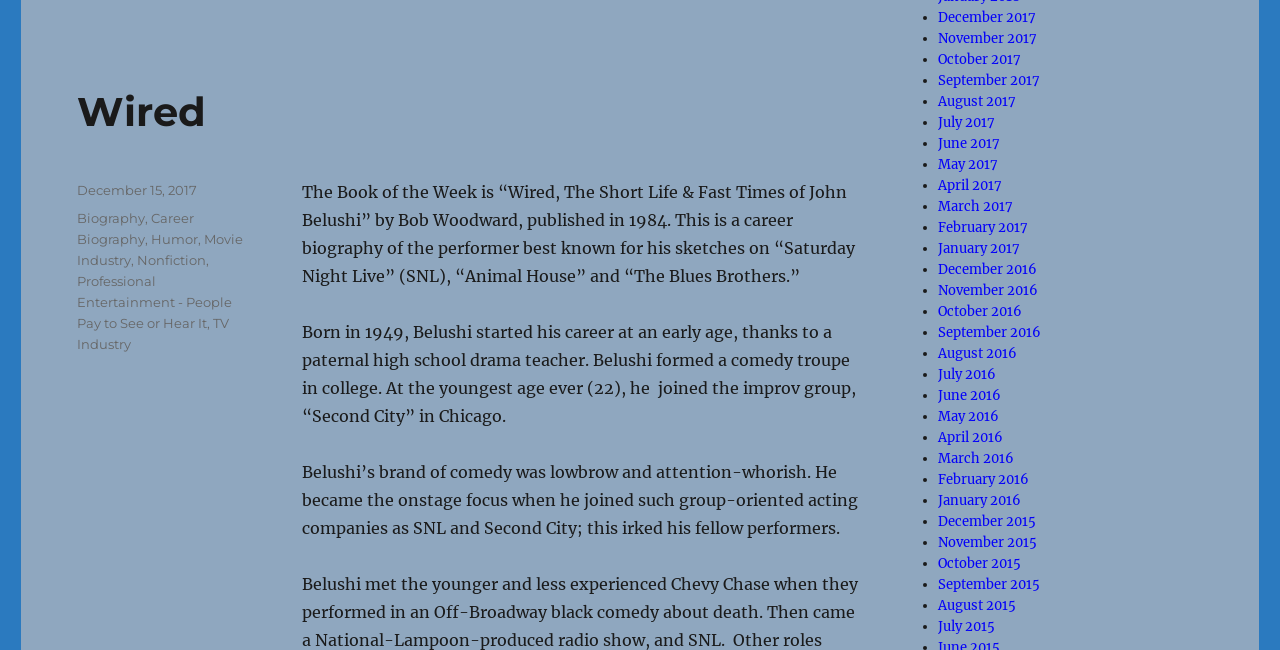When was the post published?
Provide a detailed answer to the question, using the image to inform your response.

The question asks about the publication date of the post, and the answer can be found in the link element with ID 505, which contains the text 'December 15, 2017'.